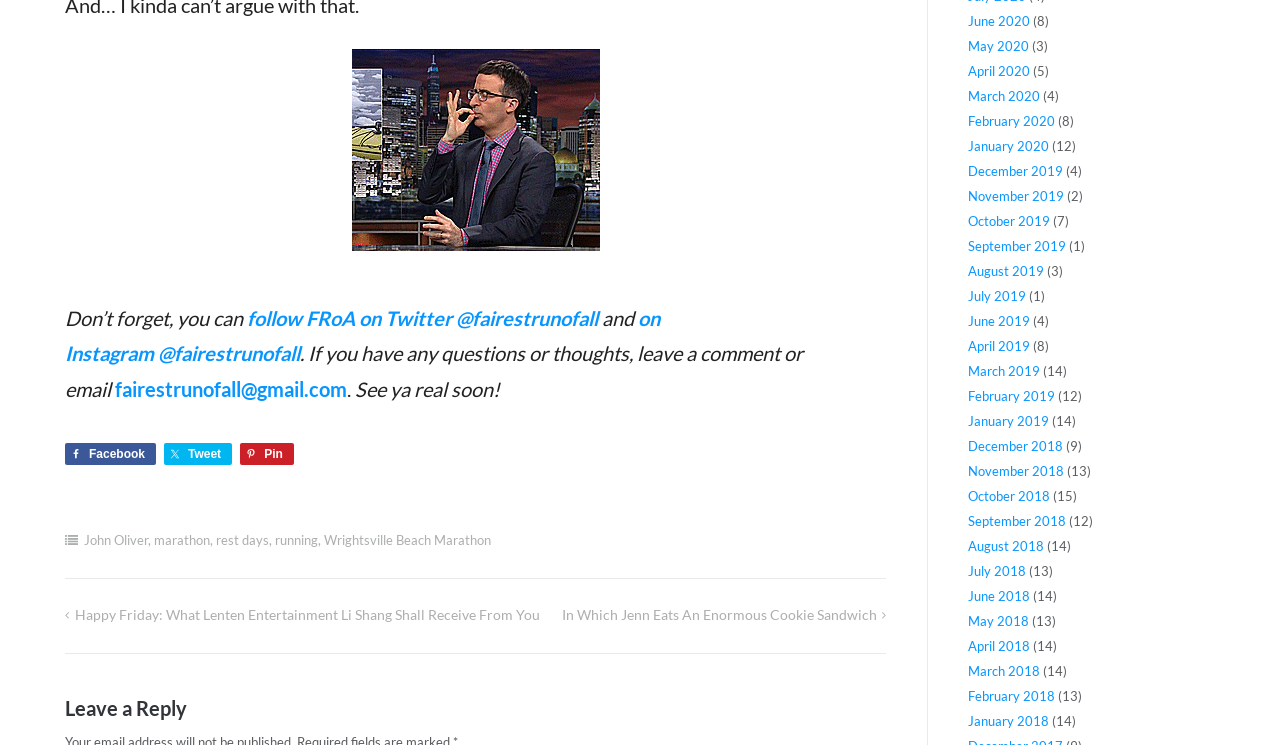Locate the bounding box coordinates of the UI element described by: "Wrightsville Beach Marathon". Provide the coordinates as four float numbers between 0 and 1, formatted as [left, top, right, bottom].

[0.253, 0.714, 0.384, 0.736]